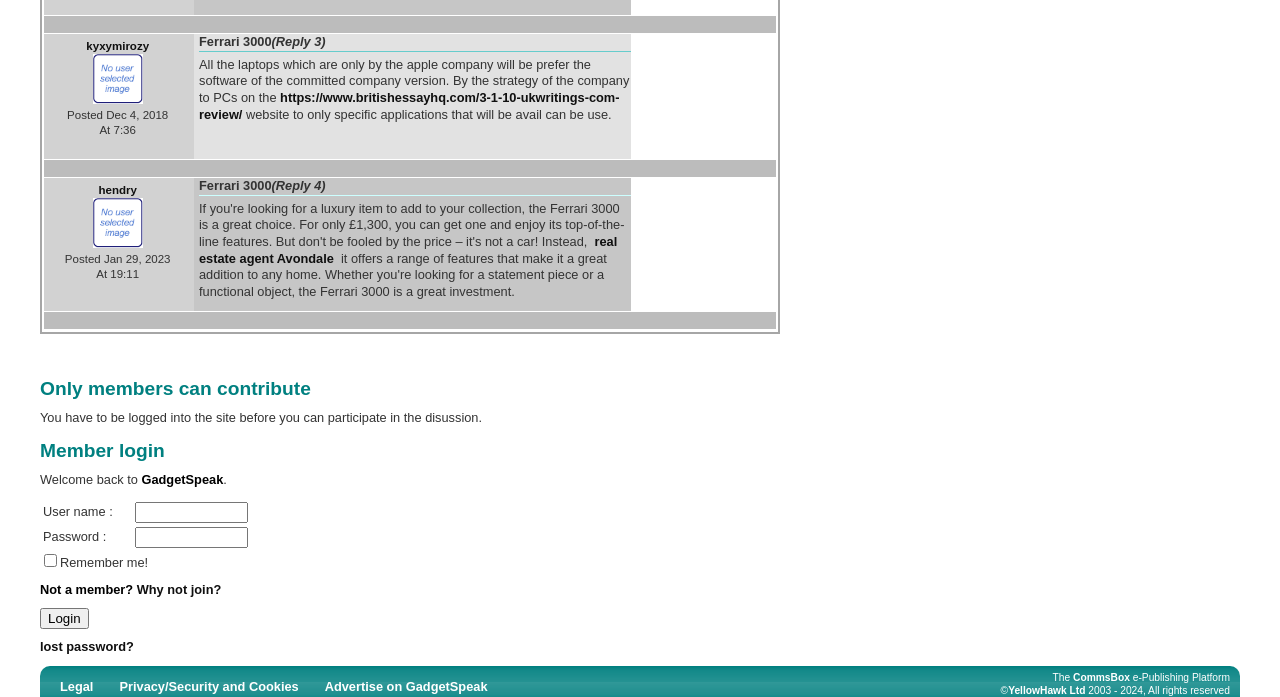Bounding box coordinates are specified in the format (top-left x, top-left y, bottom-right x, bottom-right y). All values are floating point numbers bounded between 0 and 1. Please provide the bounding box coordinate of the region this sentence describes: Undergraduate Research & Scholarships

None